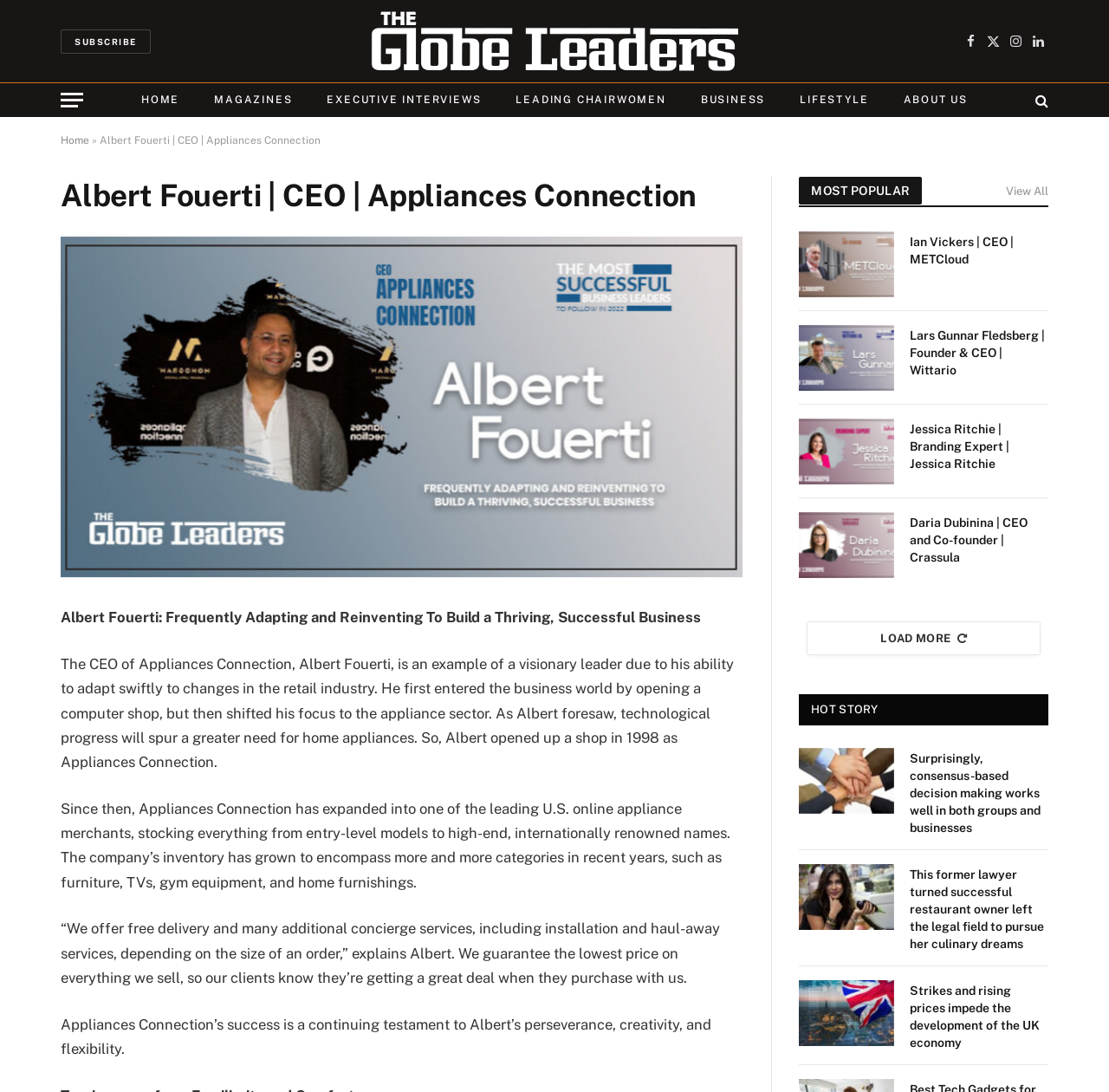With reference to the image, please provide a detailed answer to the following question: What is the name of the first article in the HOT STORY section?

I found the answer by looking at the link 'Surprisingly, consensus-based decision making works well in both groups and businesses' which is the first article in the HOT STORY section.